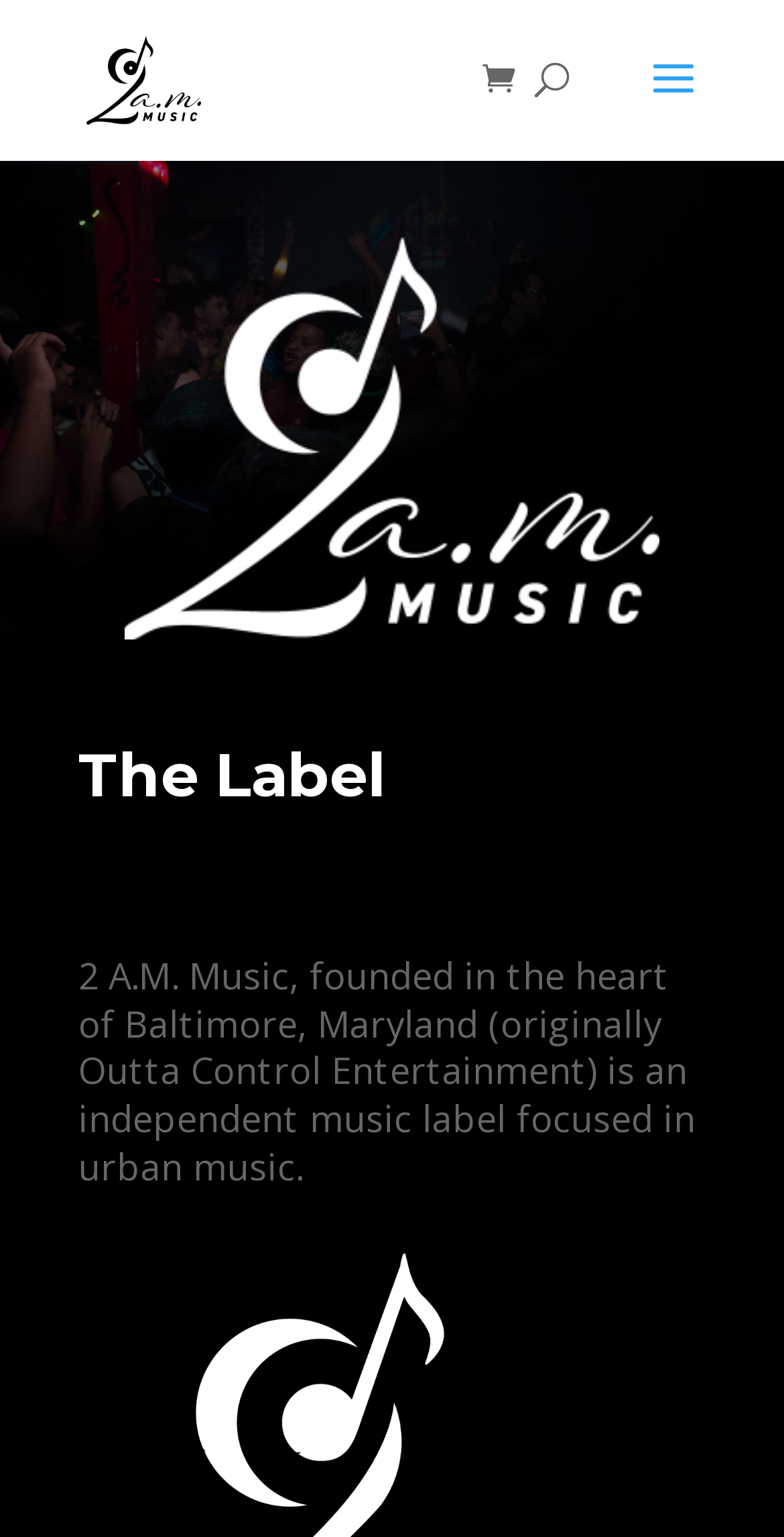Reply to the question with a brief word or phrase: What type of music does the label focus on?

Urban music